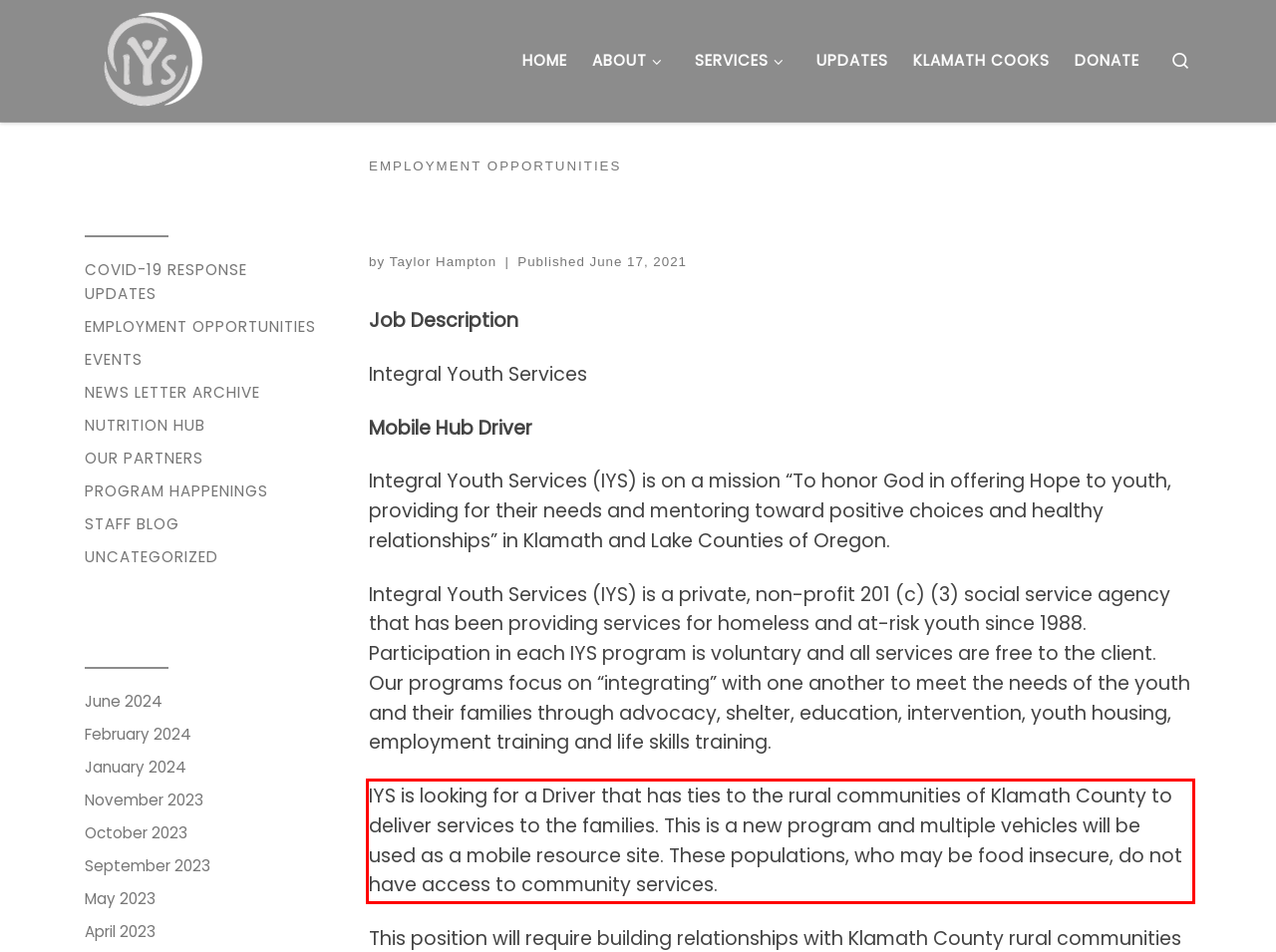You are given a screenshot with a red rectangle. Identify and extract the text within this red bounding box using OCR.

IYS is looking for a Driver that has ties to the rural communities of Klamath County to deliver services to the families. This is a new program and multiple vehicles will be used as a mobile resource site. These populations, who may be food insecure, do not have access to community services.